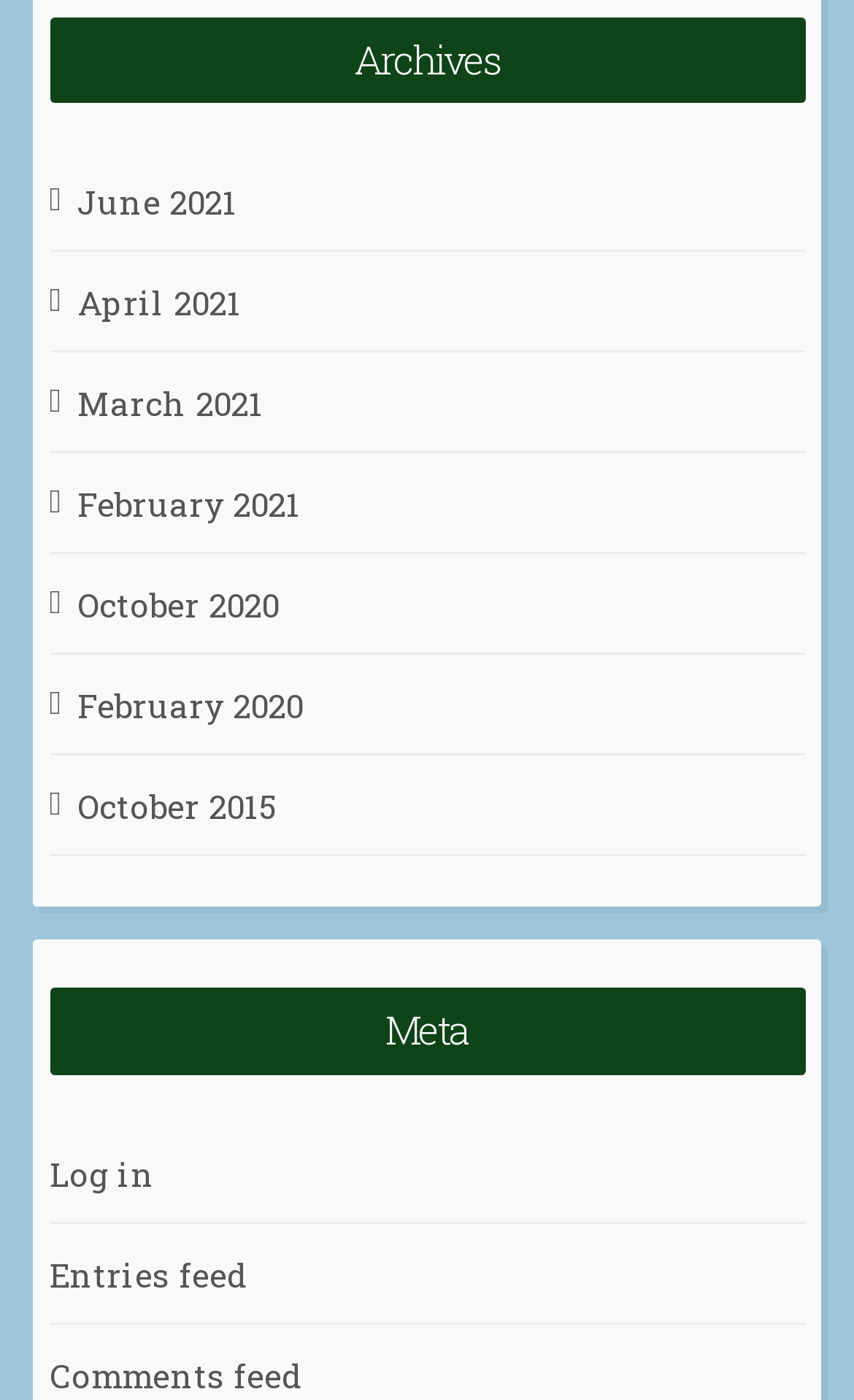Please respond to the question with a concise word or phrase:
What is the first month listed in the archives?

June 2021